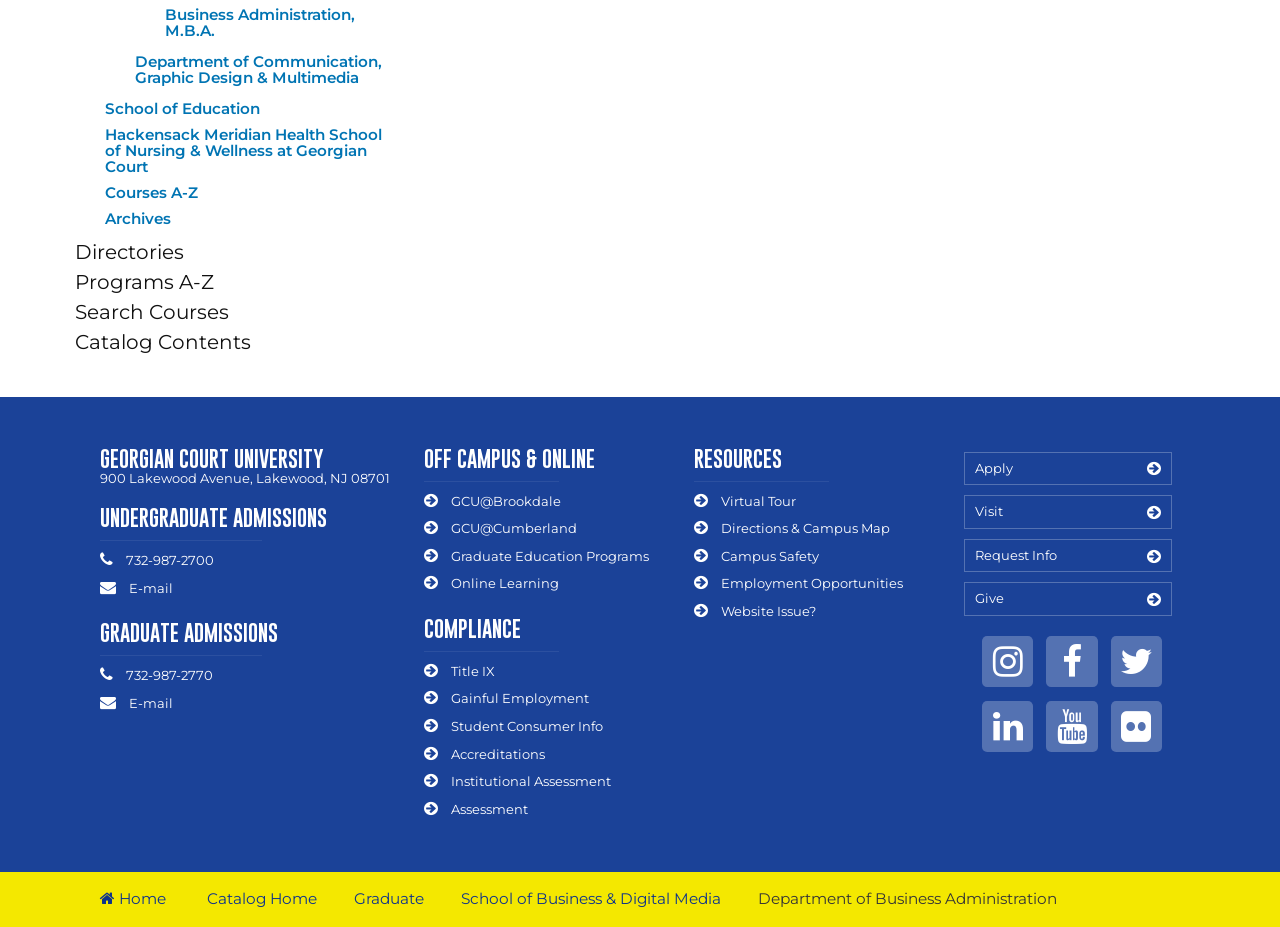Refer to the image and provide an in-depth answer to the question:
What is the address of the university?

I found the answer by looking at the StaticText element with the address information, which is located below the university's name.